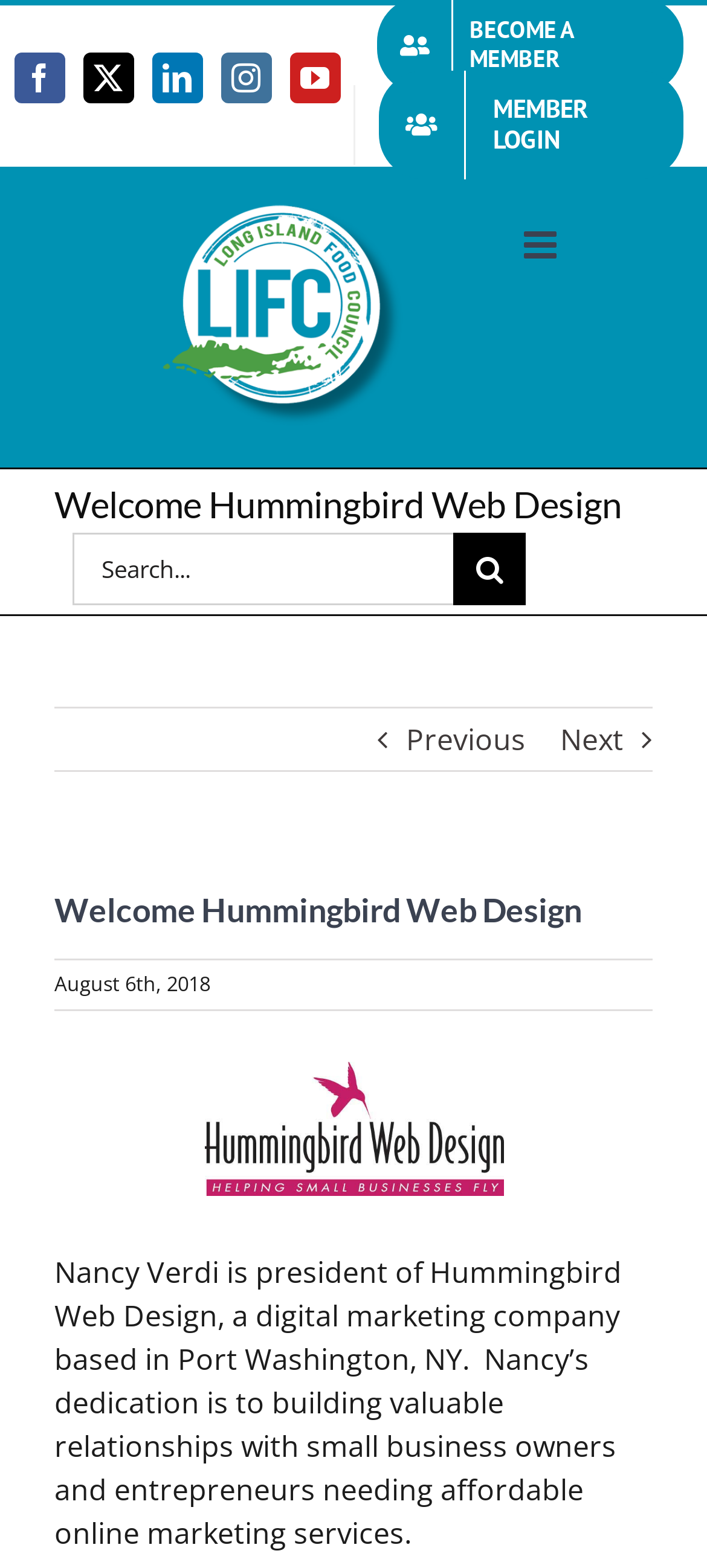Predict the bounding box of the UI element that fits this description: "X".

[0.117, 0.033, 0.188, 0.065]